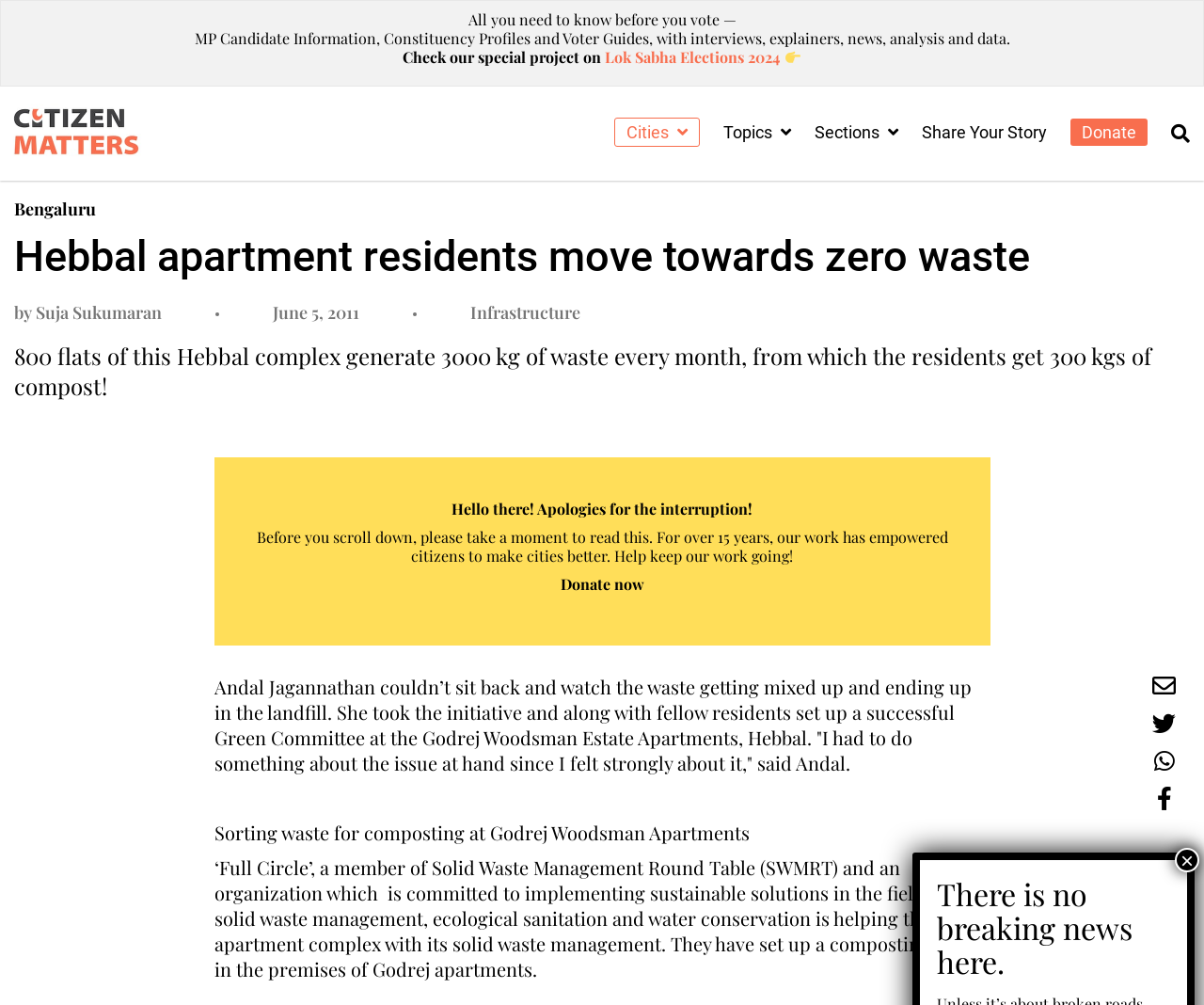Provide your answer in one word or a succinct phrase for the question: 
What is the name of the apartment complex?

Godrej Woodsman Estate Apartments